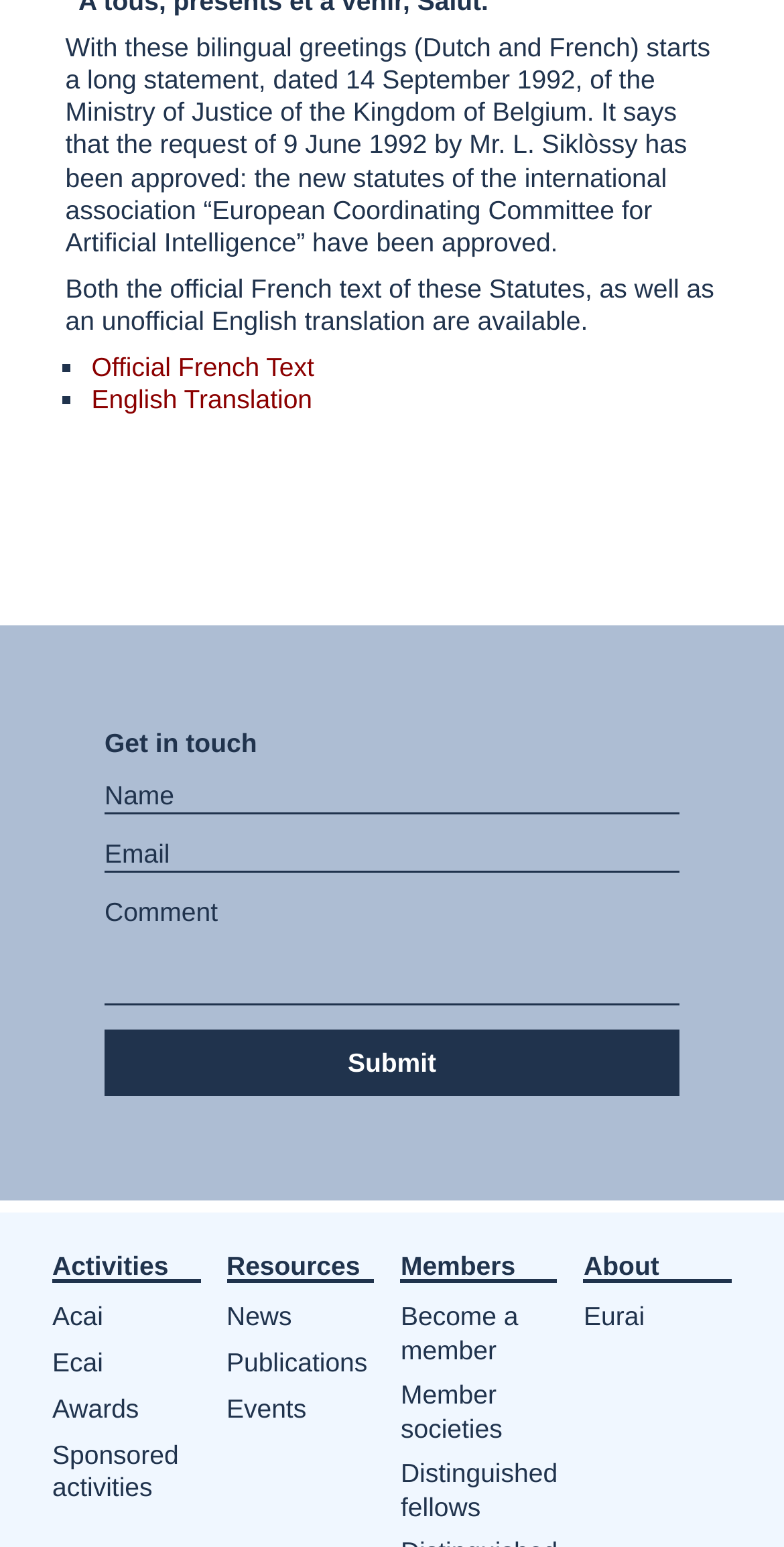Please specify the bounding box coordinates in the format (top-left x, top-left y, bottom-right x, bottom-right y), with all values as floating point numbers between 0 and 1. Identify the bounding box of the UI element described by: Events

[0.289, 0.901, 0.391, 0.92]